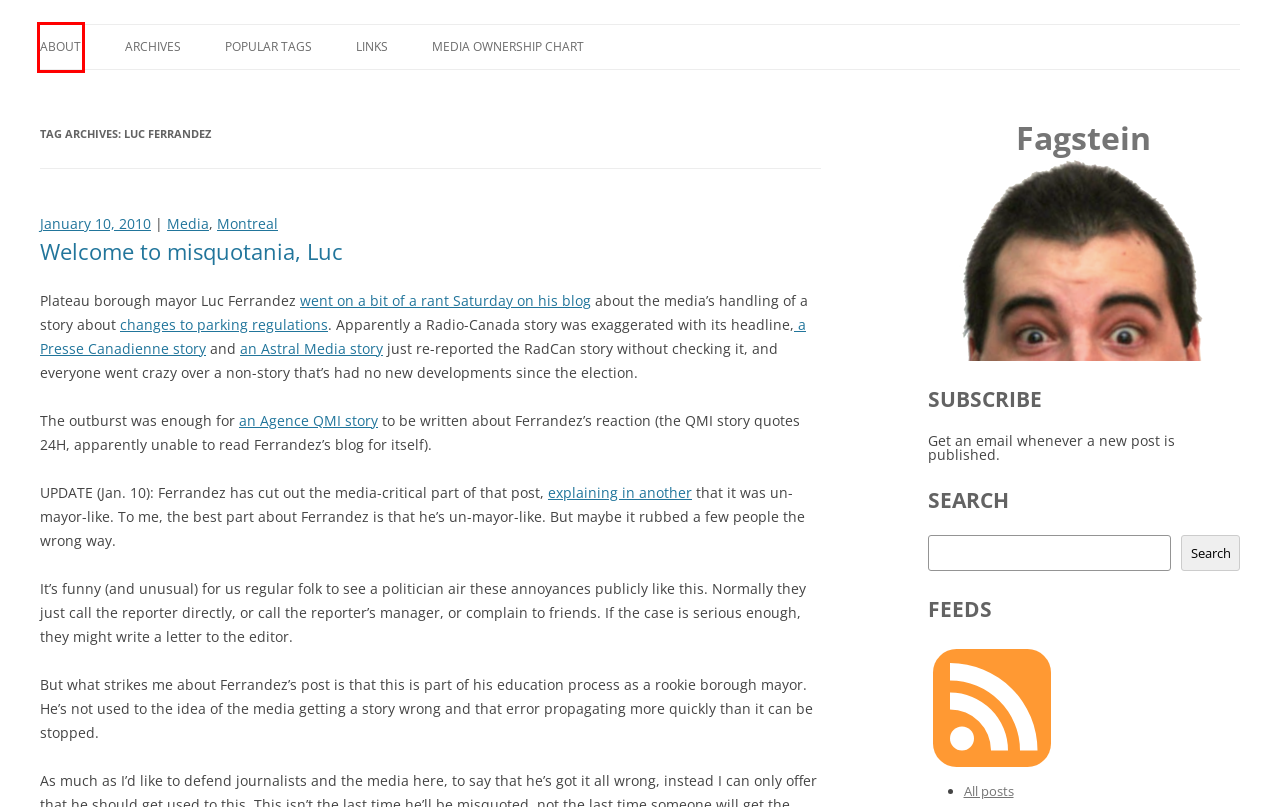You have a screenshot of a webpage where a red bounding box highlights a specific UI element. Identify the description that best matches the resulting webpage after the highlighted element is clicked. The choices are:
A. About | Fagstein
B. Popular tags | Fagstein
C. Gambling in Canoe - Best Navigator to Online Casino Gaming
D. Archives | Fagstein
E. Links | Fagstein
F. Media ownership chart | Fagstein
G. Luc Ferrandez – Fagstein
H. Montreal | Fagstein

A